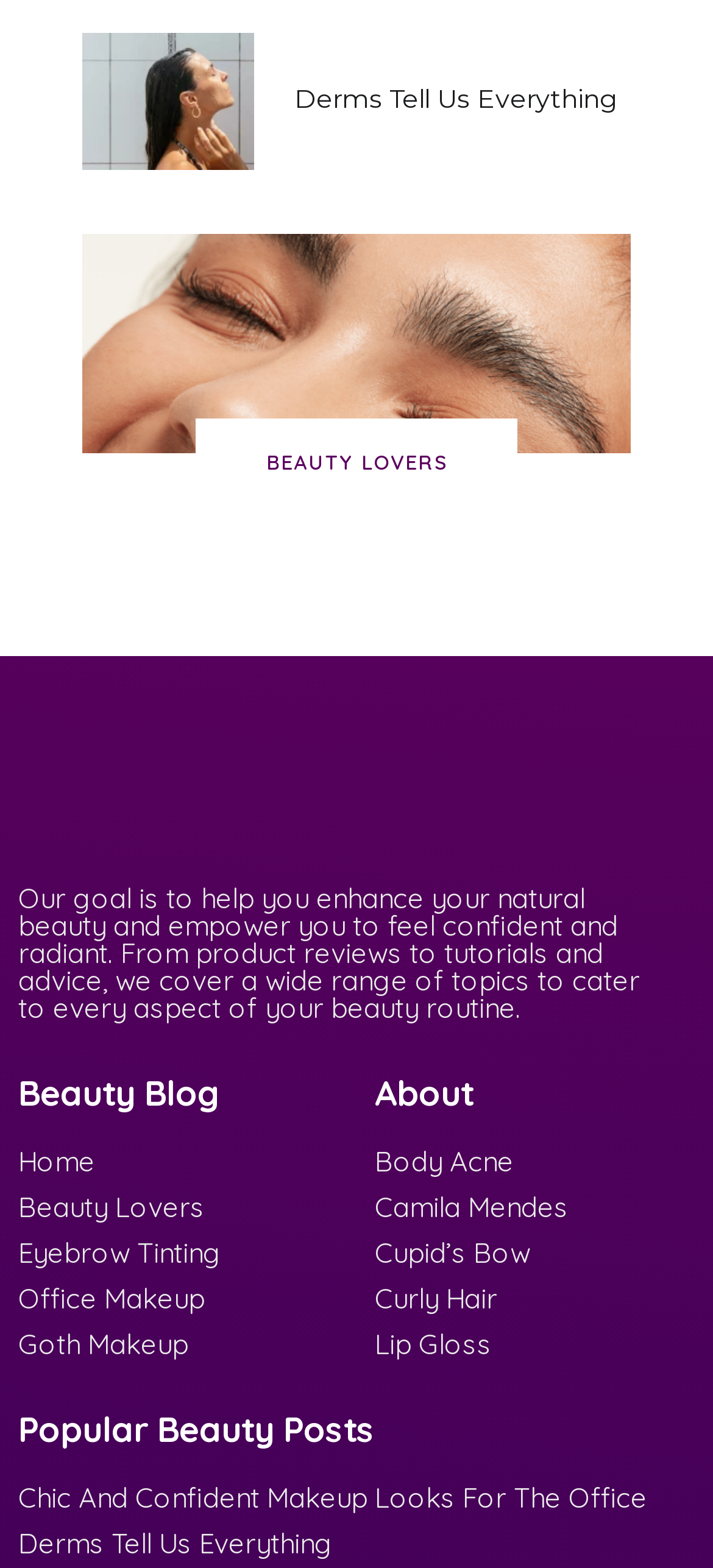Identify the bounding box coordinates for the UI element described as follows: Eyebrow Tinting. Use the format (top-left x, top-left y, bottom-right x, bottom-right y) and ensure all values are floating point numbers between 0 and 1.

[0.026, 0.787, 0.31, 0.809]